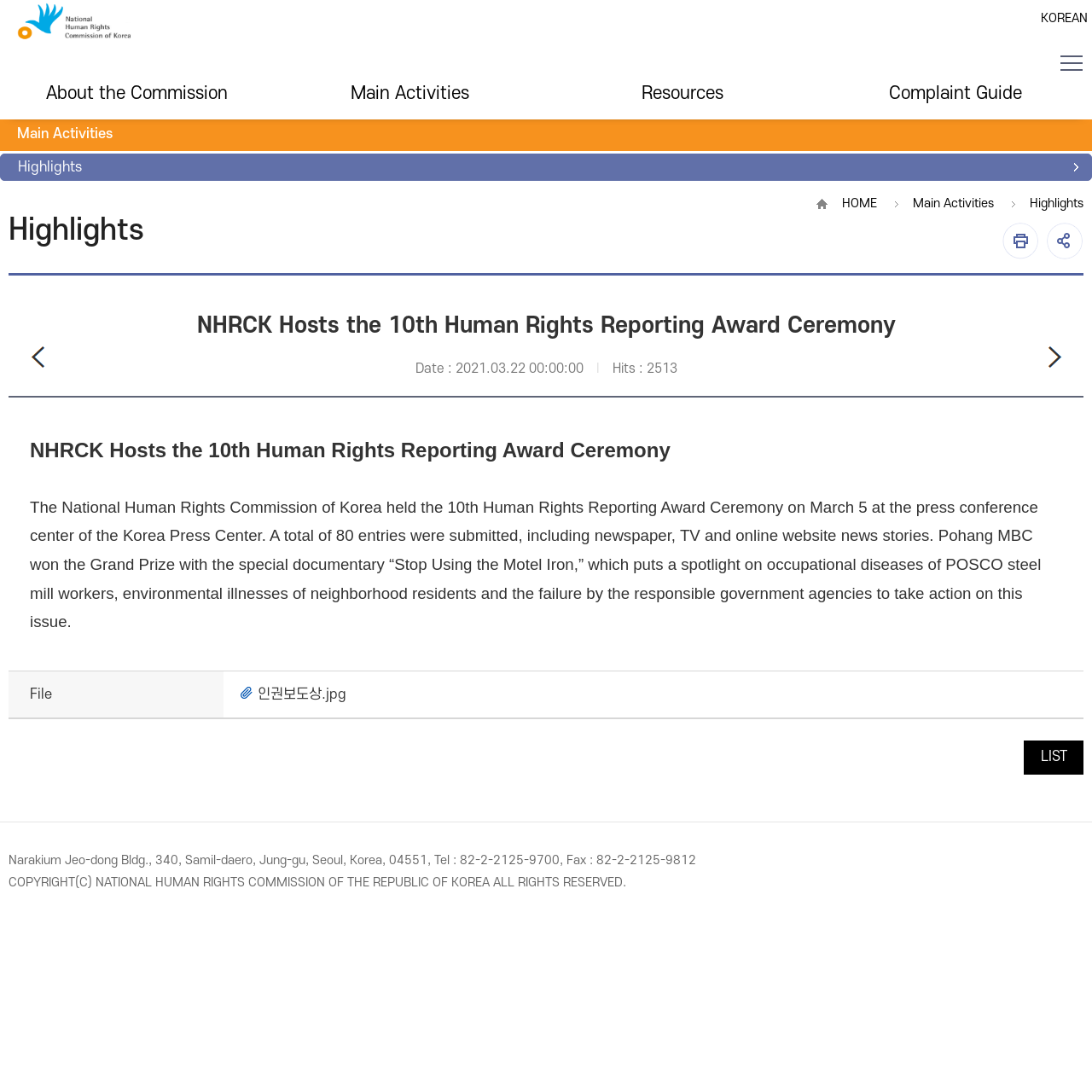Pinpoint the bounding box coordinates of the area that should be clicked to complete the following instruction: "View the 'About the Commission' page". The coordinates must be given as four float numbers between 0 and 1, i.e., [left, top, right, bottom].

[0.0, 0.062, 0.25, 0.109]